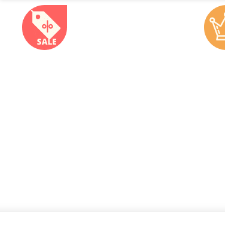Provide an extensive narrative of what is shown in the image.

The image features a vibrant sale tag prominently labeled "SALE" against a soft pink background. The tag is designed to attract customers' attention, signaling a promotional event or discount on a product. Alongside the sale tag, there are additional icons suggesting shopping options, which enhance the user experience for online shoppers. The visual appeal of the tag and its clear messaging invite potential buyers to explore the products further, emphasizing value and savings.